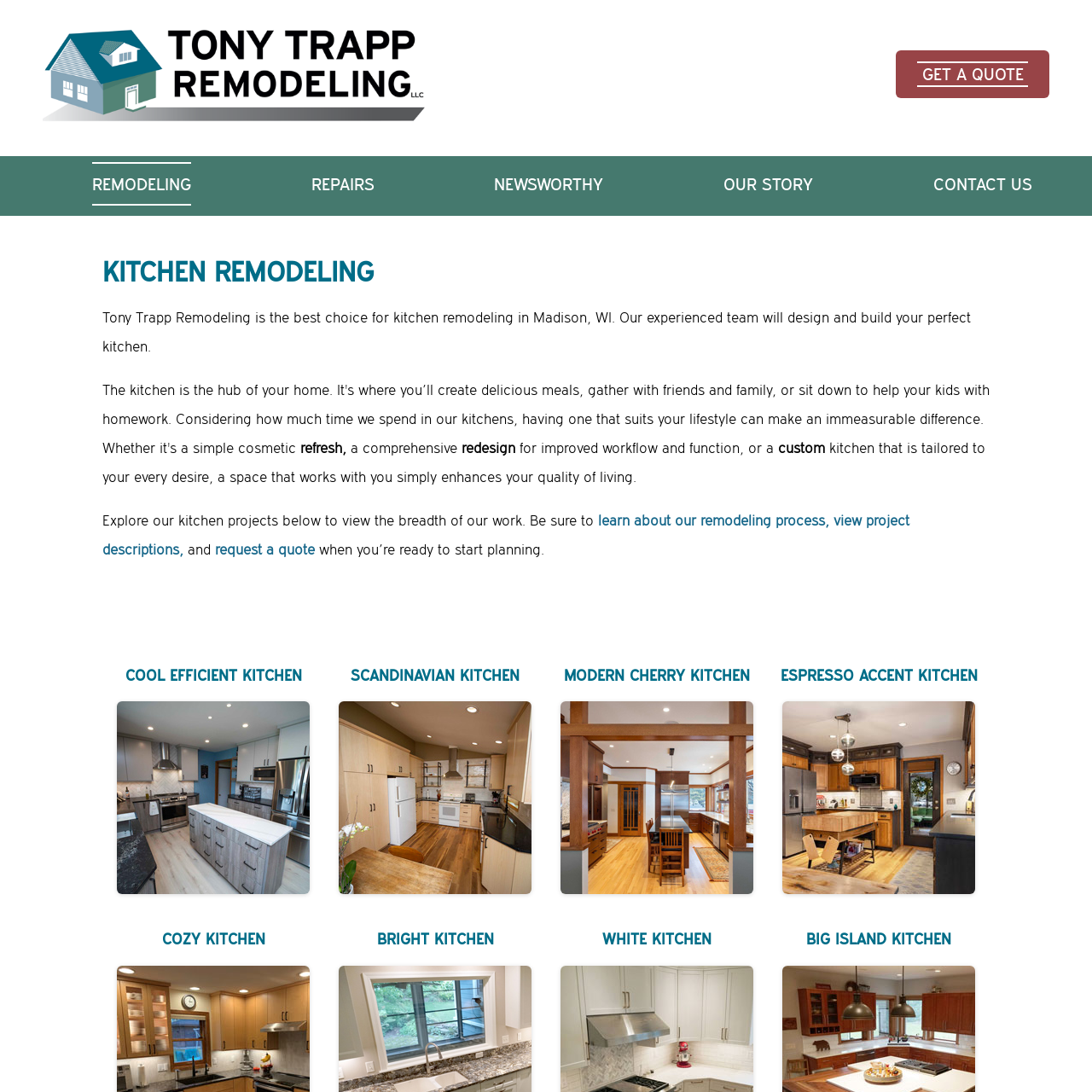Give a one-word or phrase response to the following question: What type of projects are showcased in the gallery?

Kitchen remodeling projects